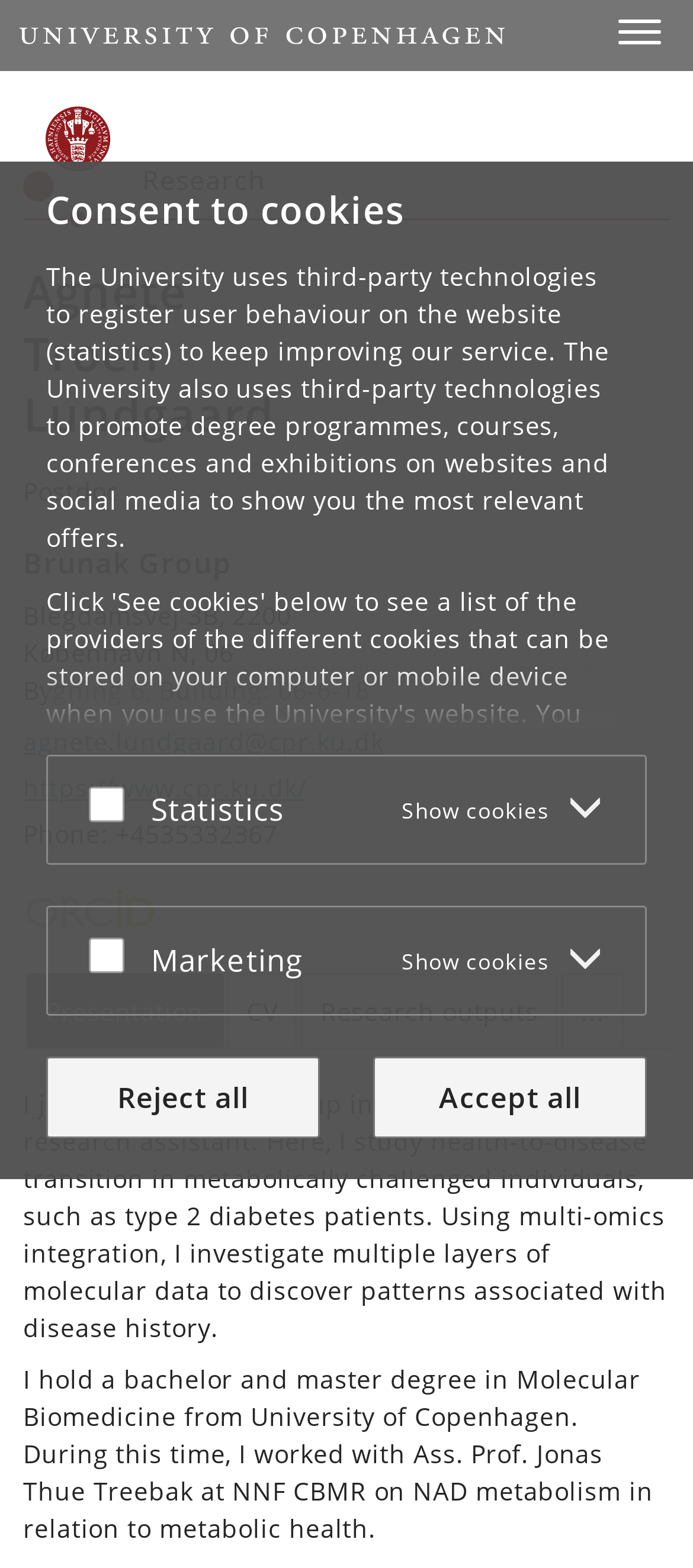Please identify the bounding box coordinates of the element's region that should be clicked to execute the following instruction: "Scroll to top". The bounding box coordinates must be four float numbers between 0 and 1, i.e., [left, top, right, bottom].

[0.872, 0.684, 0.974, 0.729]